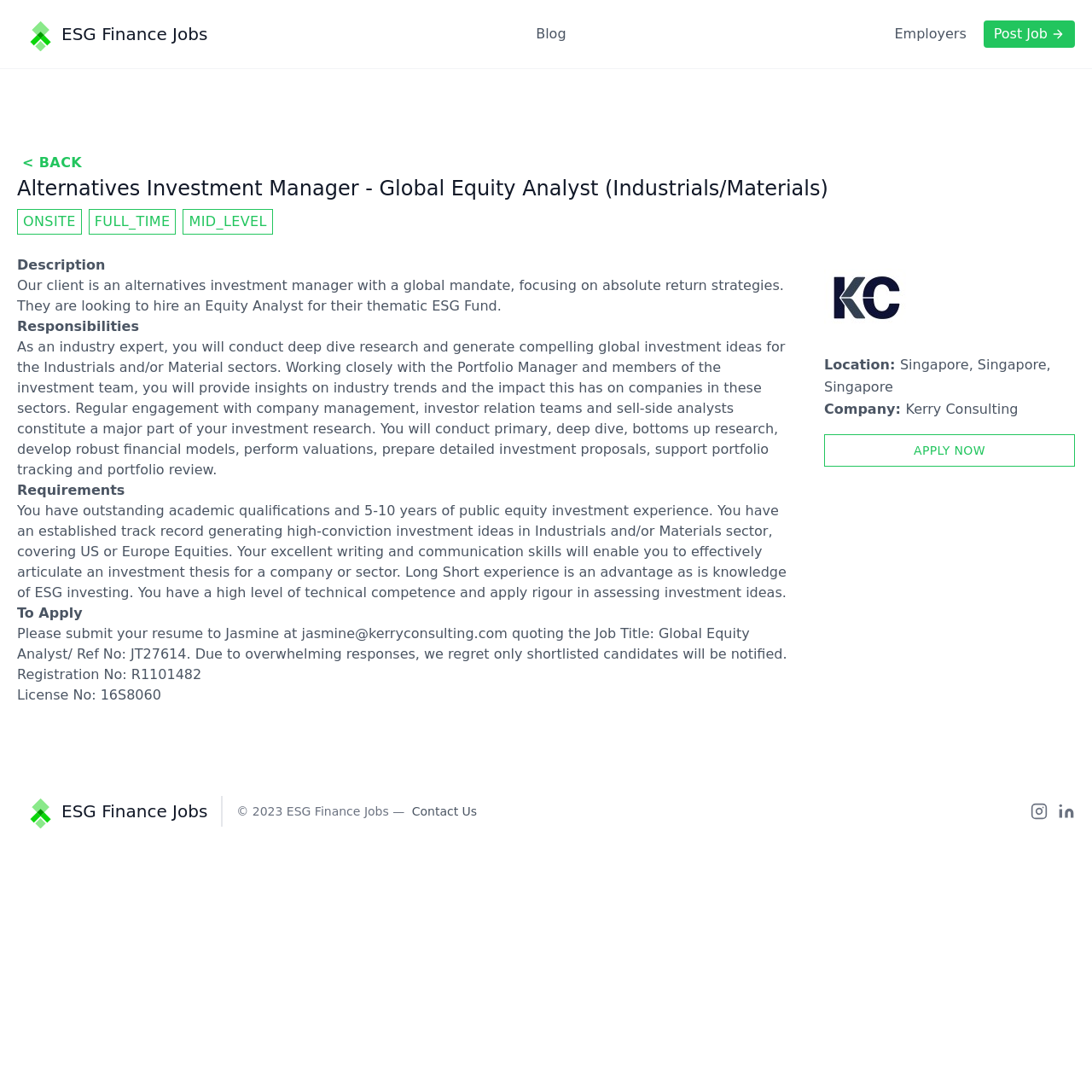Find the primary header on the webpage and provide its text.

Alternatives Investment Manager - Global Equity Analyst (Industrials/Materials)